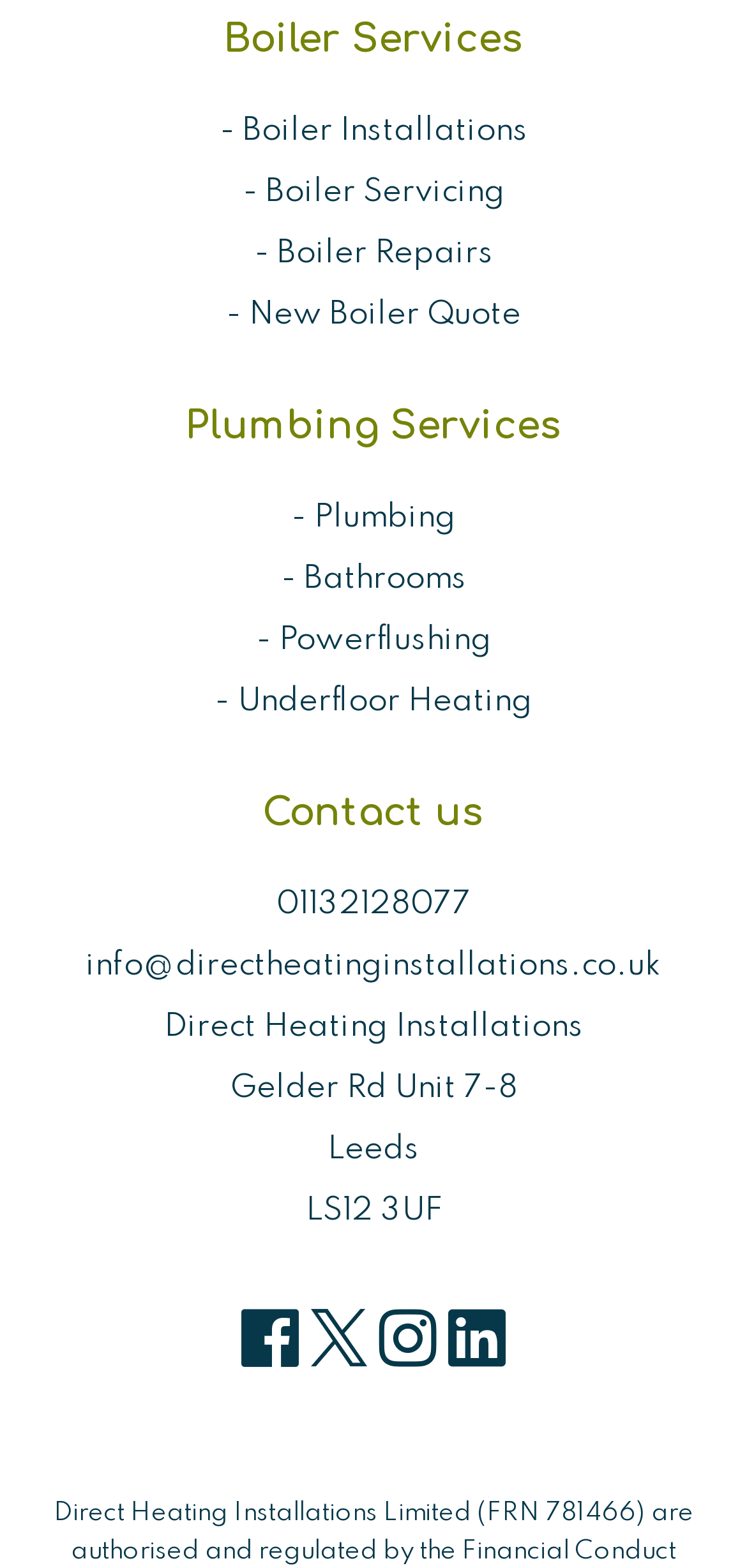Please locate the bounding box coordinates of the element that should be clicked to complete the given instruction: "Follow on Facebook".

[0.323, 0.835, 0.4, 0.874]